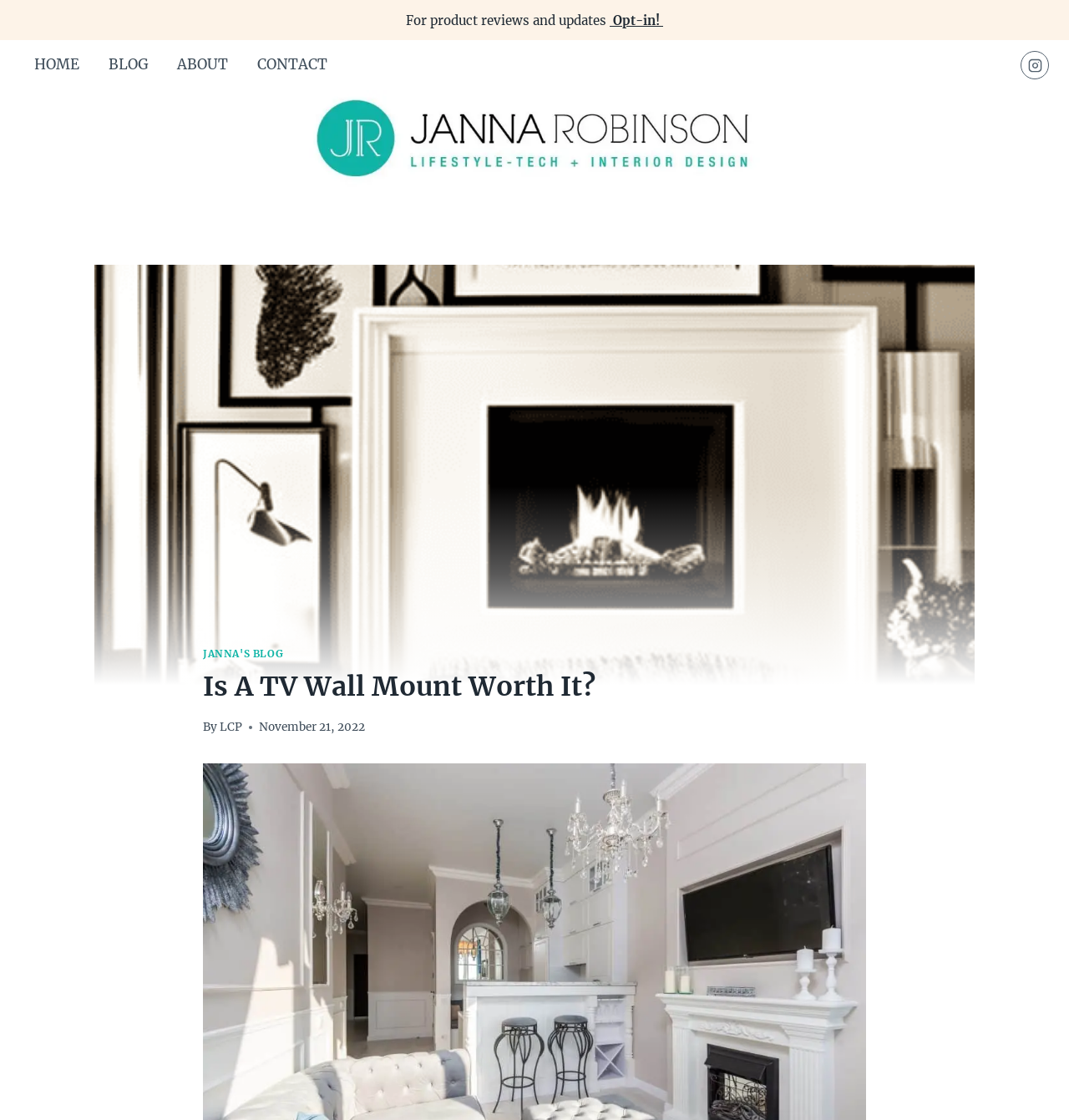Locate and extract the text of the main heading on the webpage.

Is A TV Wall Mount Worth It?